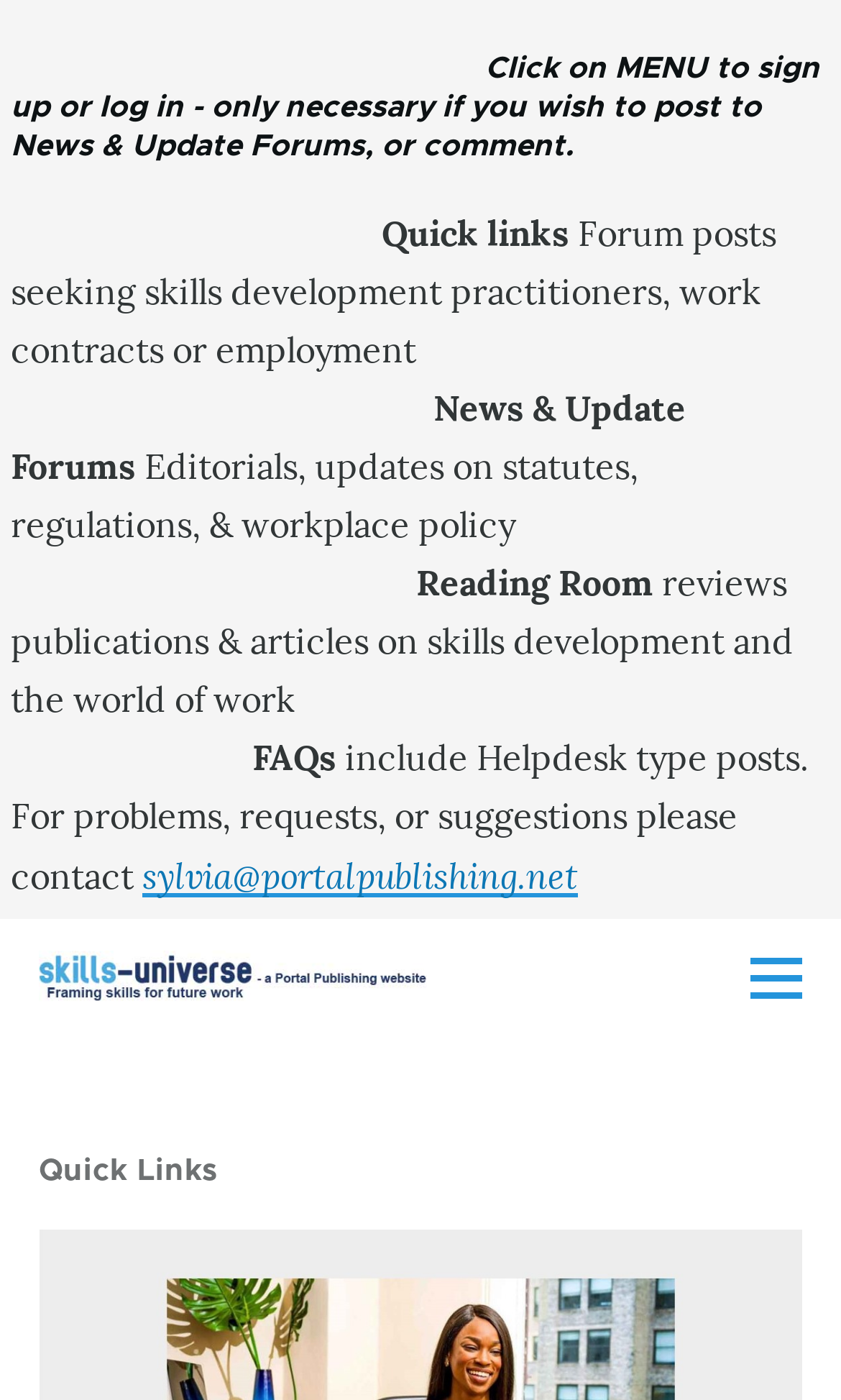Calculate the bounding box coordinates for the UI element based on the following description: "sylvia@portalpublishing.net". Ensure the coordinates are four float numbers between 0 and 1, i.e., [left, top, right, bottom].

[0.169, 0.61, 0.687, 0.641]